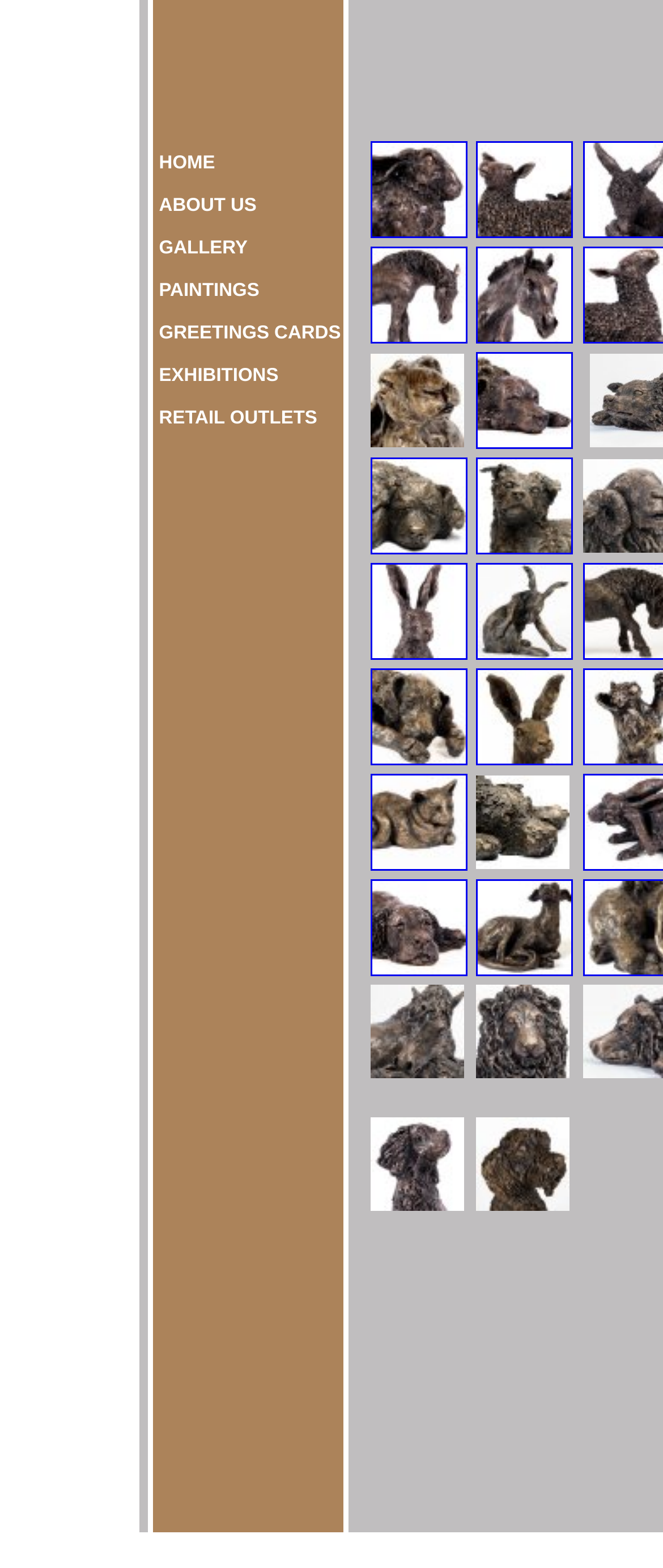What is the purpose of the gridcell element?
Please provide a comprehensive answer based on the contents of the image.

The gridcell element is a container element that holds other elements, such as images and links. Its purpose is to display content in a grid-like structure, which is commonly used in web page layouts.